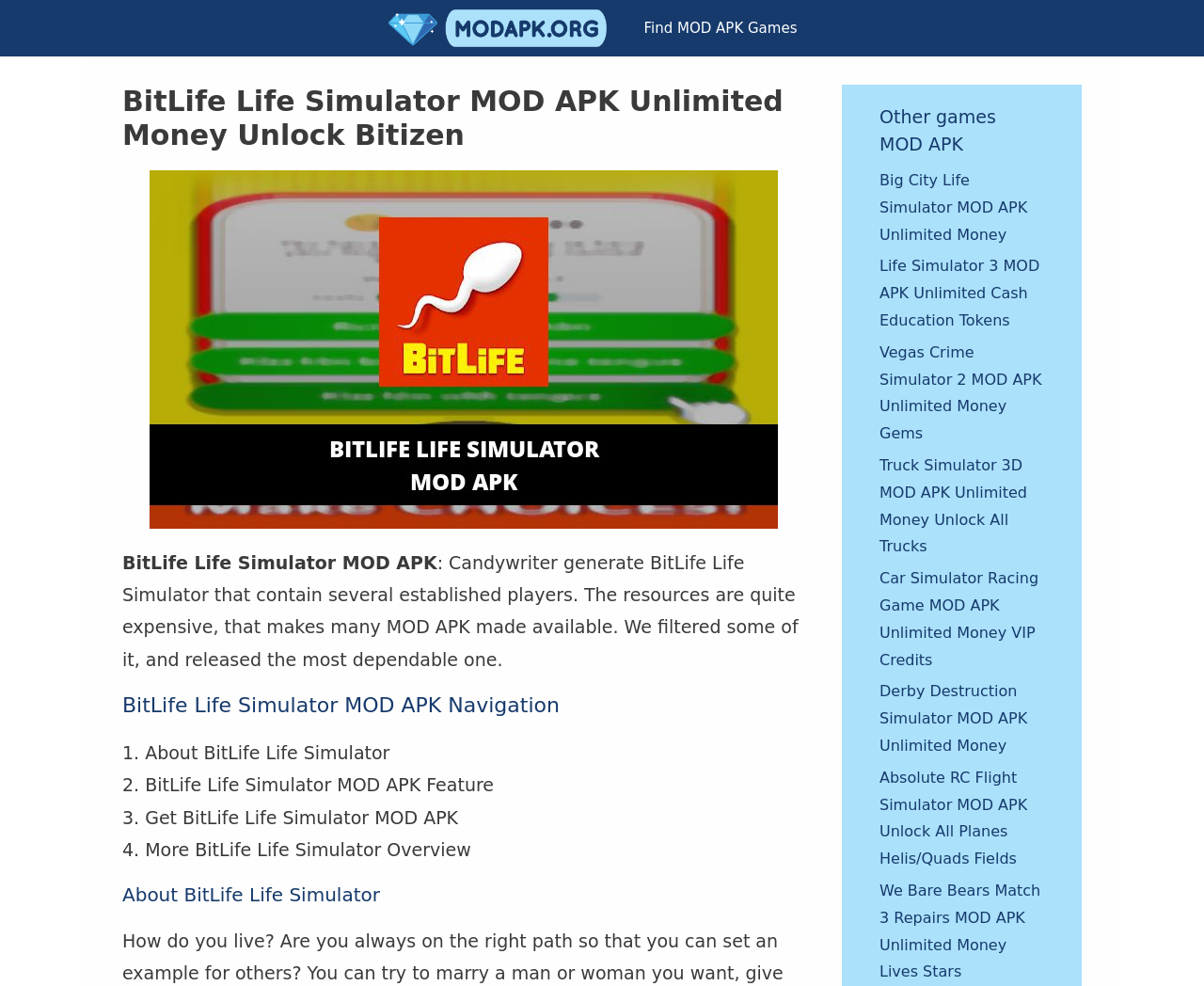For the element described, predict the bounding box coordinates as (top-left x, top-left y, bottom-right x, bottom-right y). All values should be between 0 and 1. Element description: title="MODAPK.ORG"

[0.322, 0.0, 0.511, 0.057]